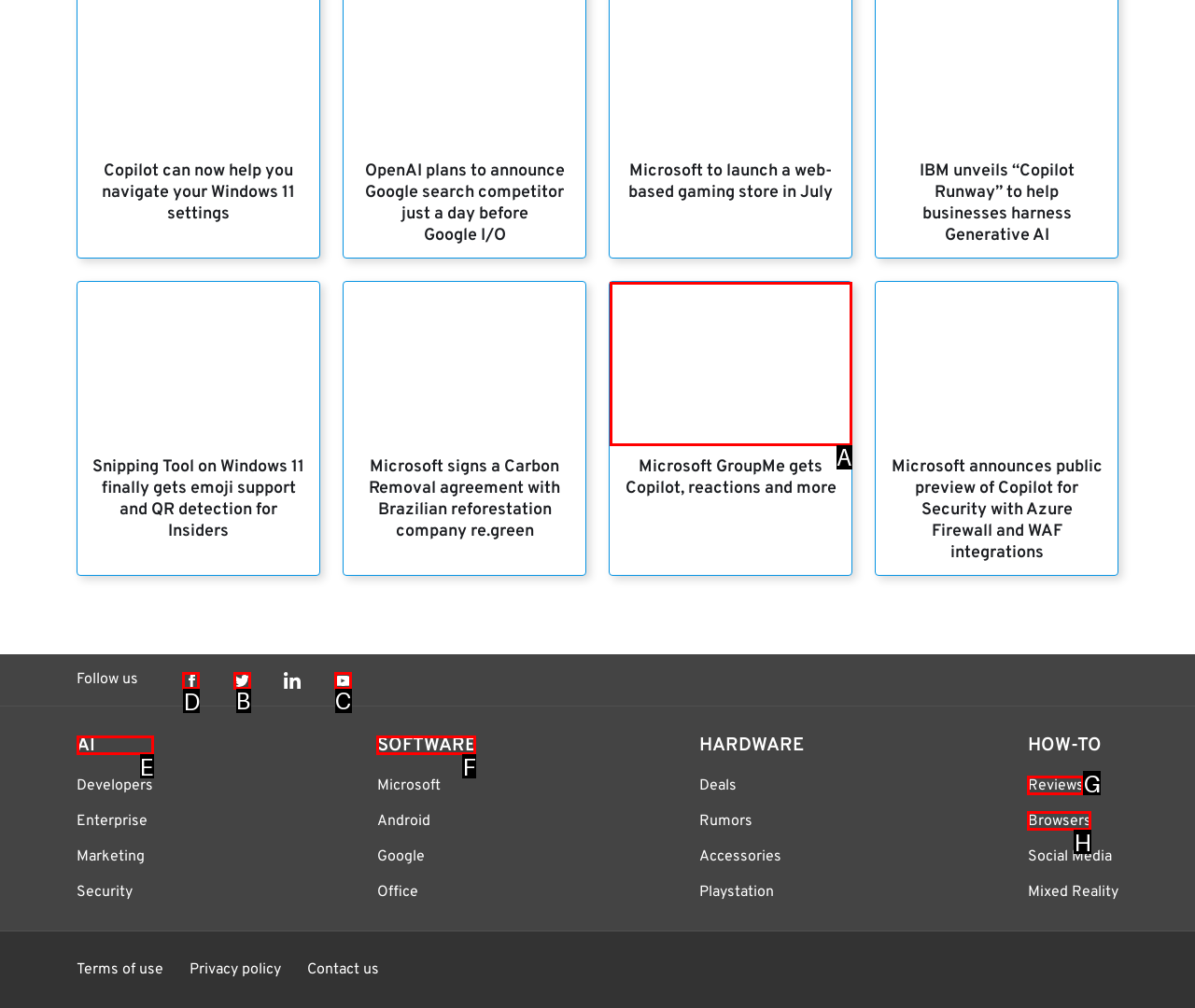Select the option I need to click to accomplish this task: Follow Reflector Media on Facebook
Provide the letter of the selected choice from the given options.

D